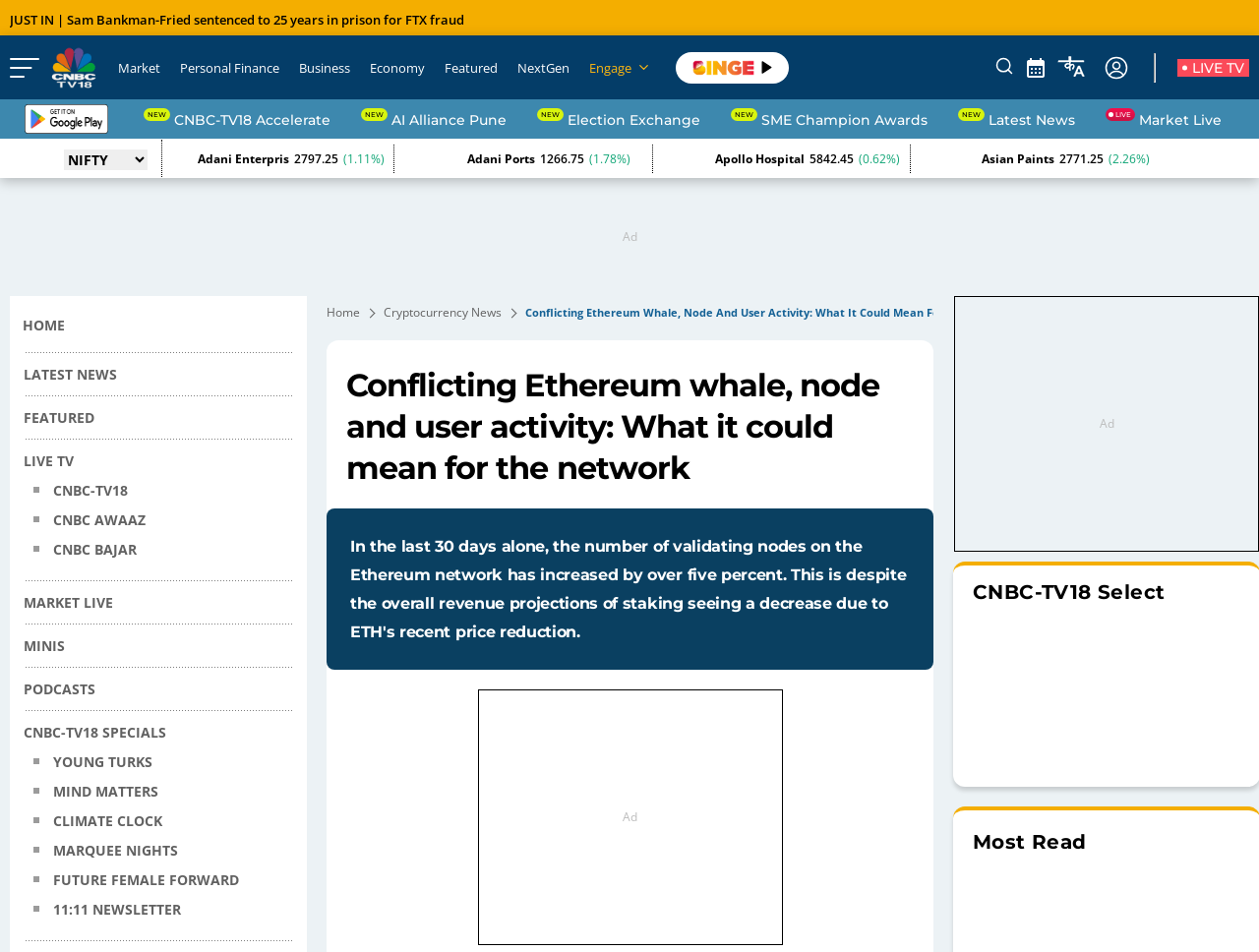Determine the bounding box coordinates for the clickable element to execute this instruction: "Click on the 'MARKET LIVE' link". Provide the coordinates as four float numbers between 0 and 1, i.e., [left, top, right, bottom].

[0.019, 0.623, 0.09, 0.643]